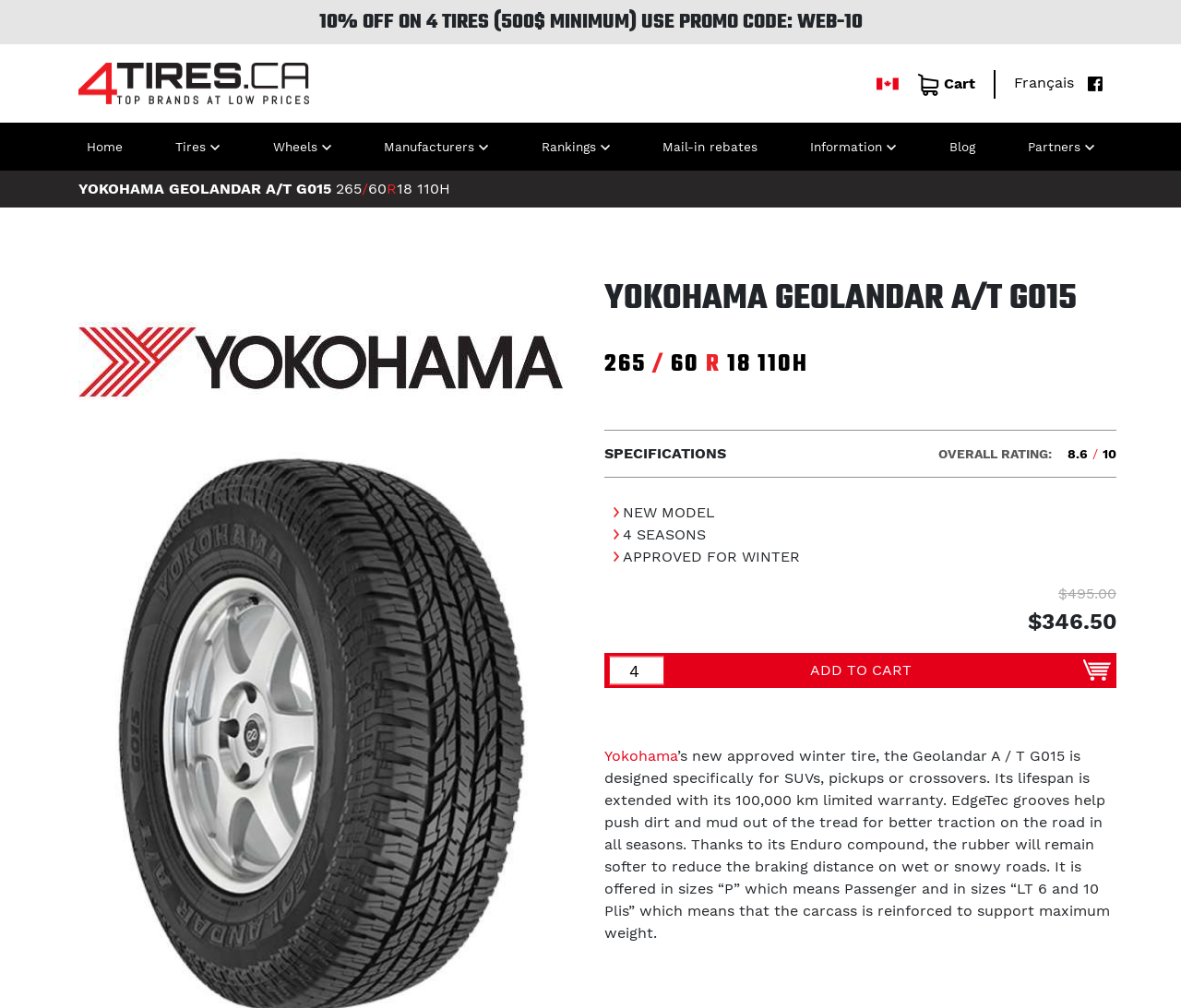What is the rating of the Yokohama Geolandar A/T G015 tire?
Provide a thorough and detailed answer to the question.

The rating of the Yokohama Geolandar A/T G015 tire is displayed on the webpage, specifically in the section that shows the tire's details, where it says 'OVERALL RATING: 8.6/10'.